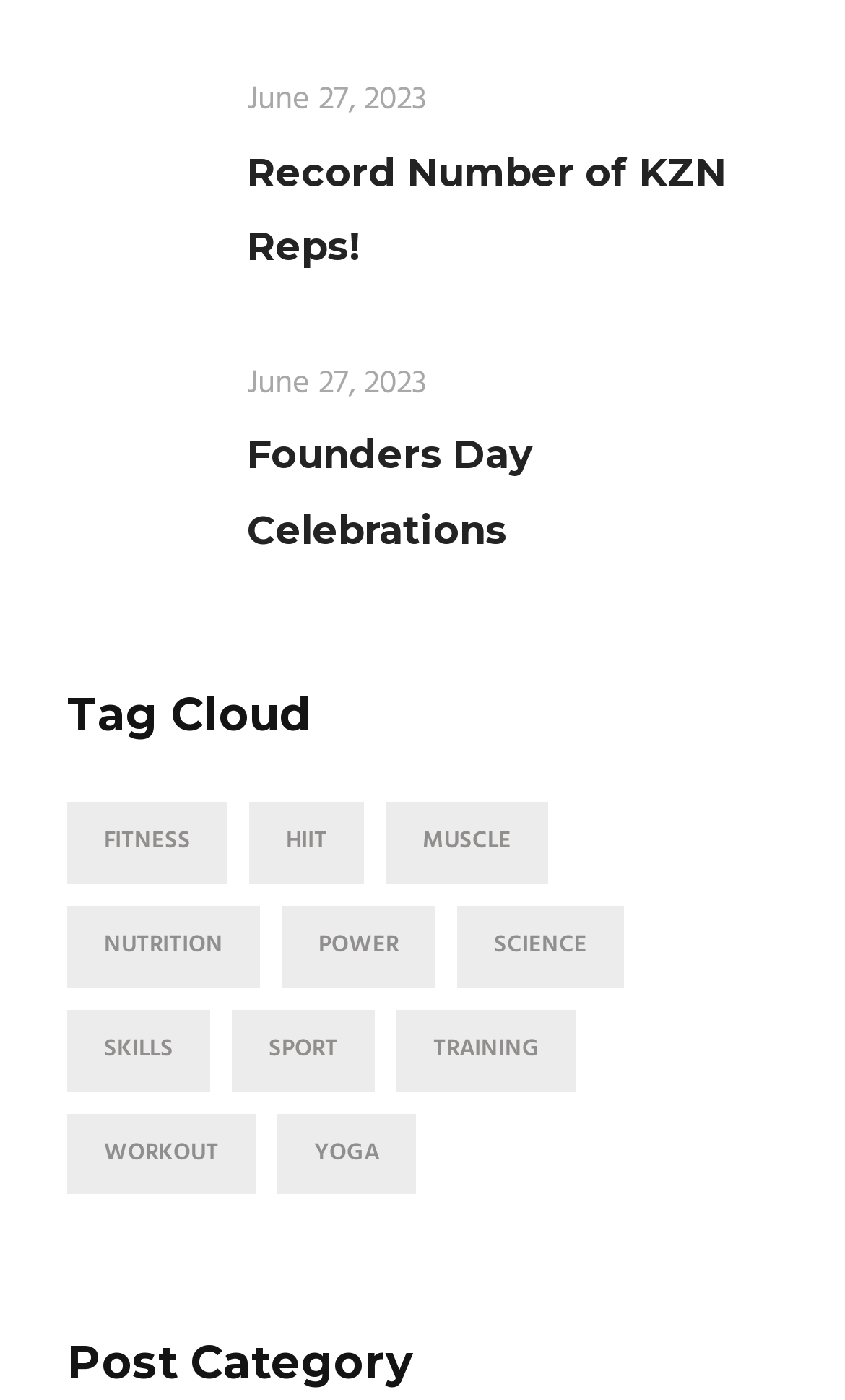How many categories are listed under 'Tag Cloud'?
Please provide a comprehensive answer based on the contents of the image.

I found the number of categories by counting the links under the 'Tag Cloud' section, which includes 'Fitness', 'HIIT', 'Muscle', 'Nutrition', 'Power', 'Science', 'Skills', 'Sport', 'Training', 'Workout', and 'Yoga'.